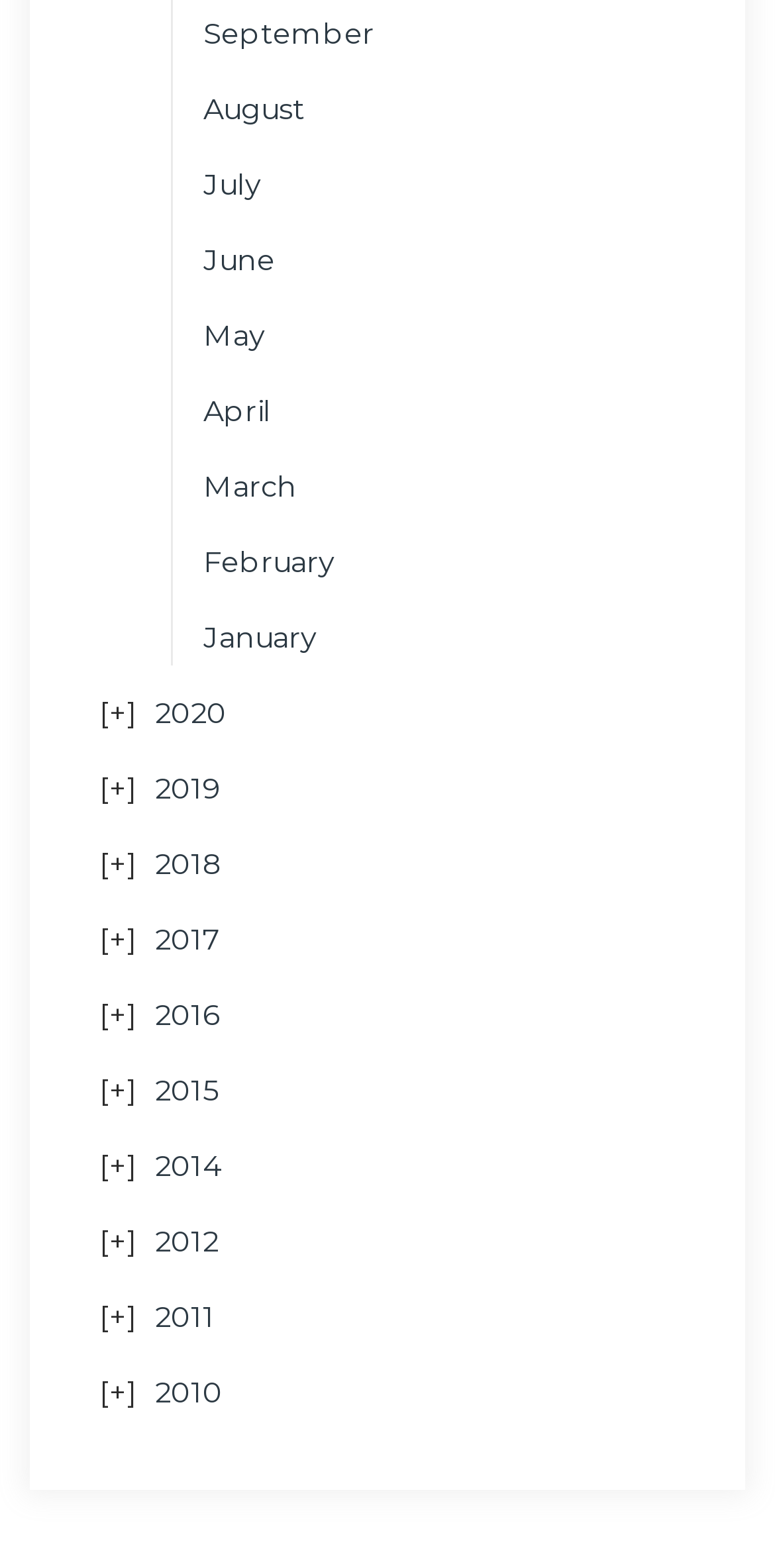Kindly determine the bounding box coordinates for the area that needs to be clicked to execute this instruction: "Select January".

[0.262, 0.389, 0.408, 0.425]